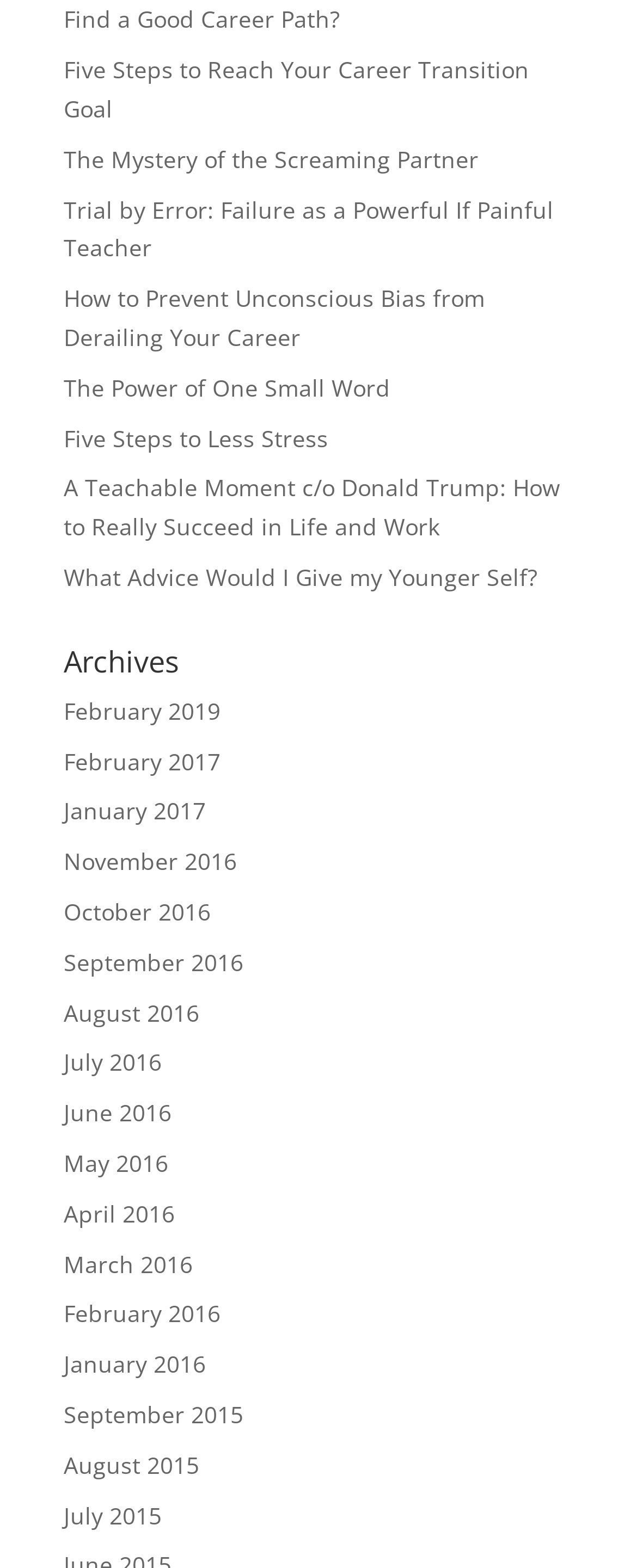Based on the element description "May 2016", predict the bounding box coordinates of the UI element.

[0.1, 0.732, 0.264, 0.752]